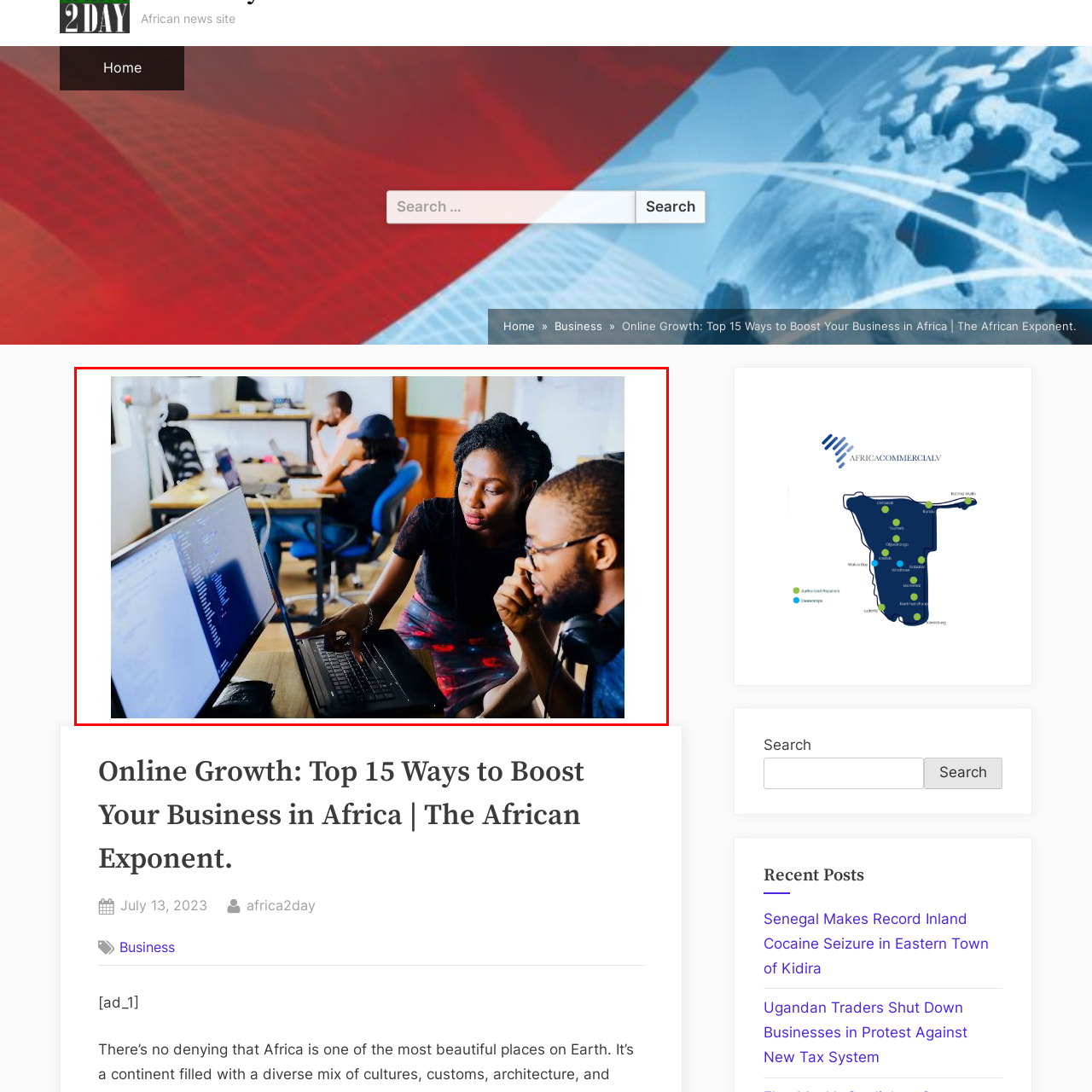Look at the image highlighted by the red boundary and answer the question with a succinct word or phrase:
What is the atmosphere of the workspace?

Collaborative